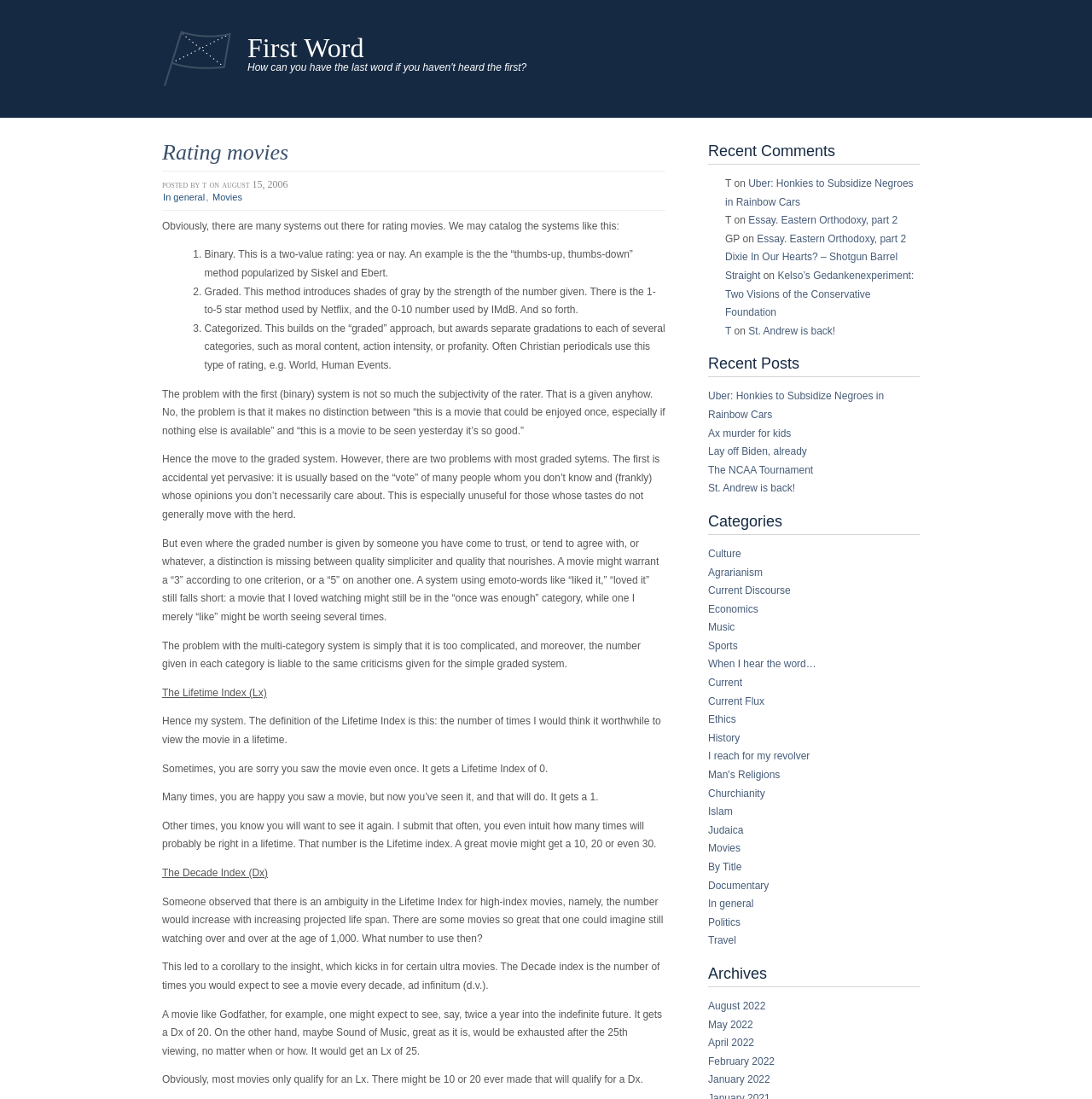What is the problem with the graded system?
Give a single word or phrase answer based on the content of the image.

Based on opinions of unknown people